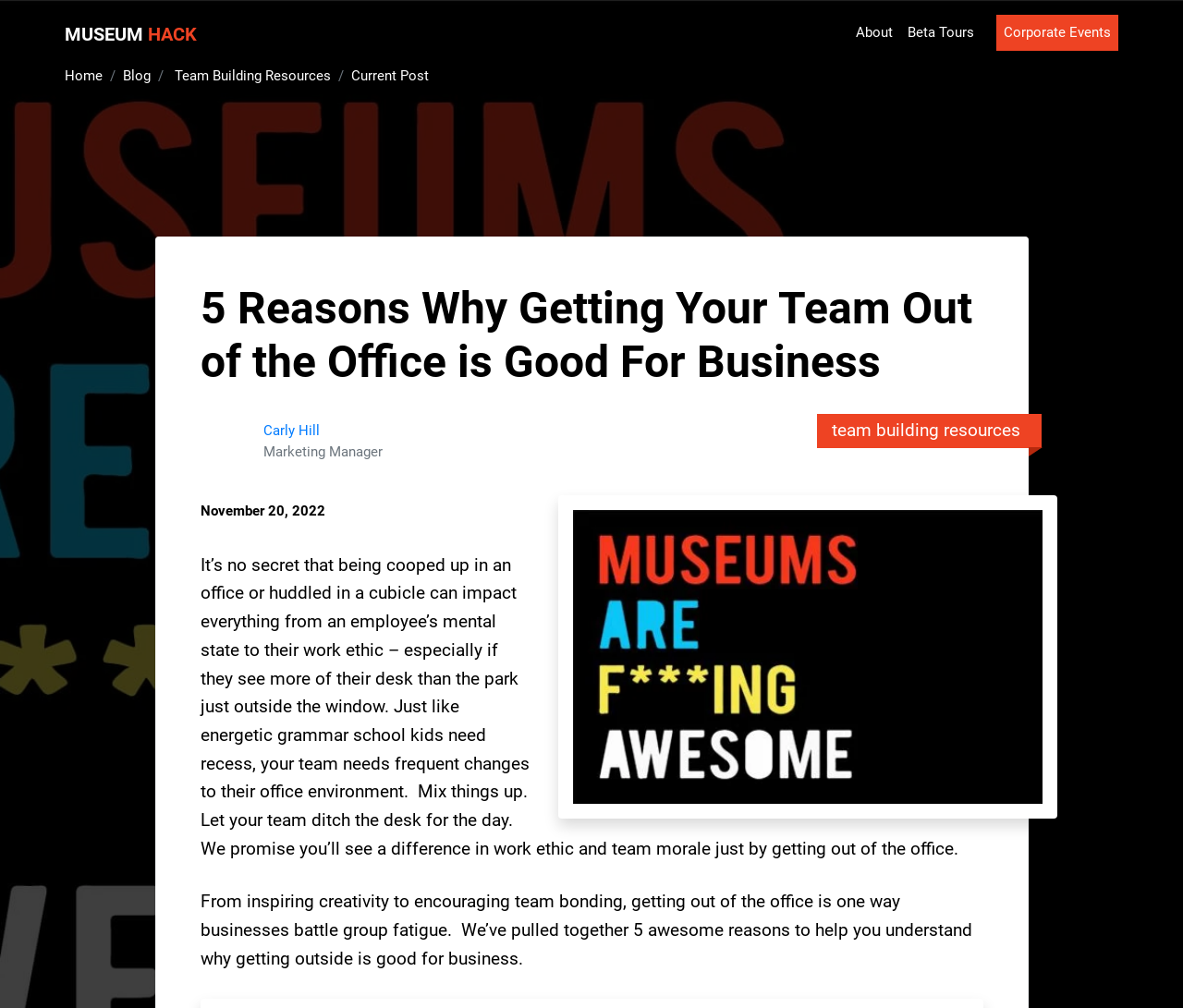Please look at the image and answer the question with a detailed explanation: What is the name of the company or organization behind this website?

I found the name of the company or organization by looking at the top-left corner of the webpage, where it says 'MUSEUM HACK'.